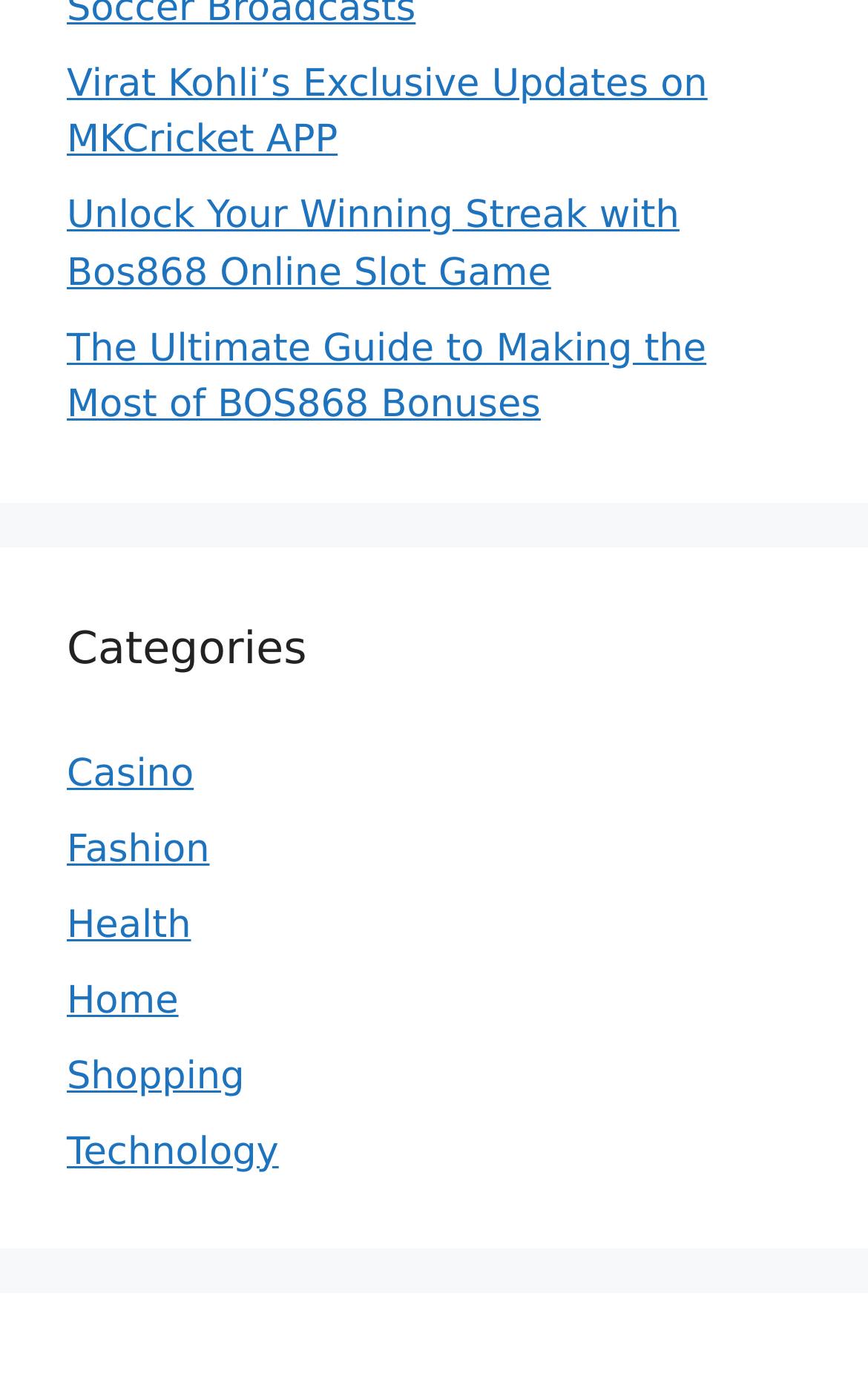Pinpoint the bounding box coordinates of the clickable area necessary to execute the following instruction: "Read The Ultimate Guide to Making the Most of BOS868 Bonuses". The coordinates should be given as four float numbers between 0 and 1, namely [left, top, right, bottom].

[0.077, 0.236, 0.814, 0.309]